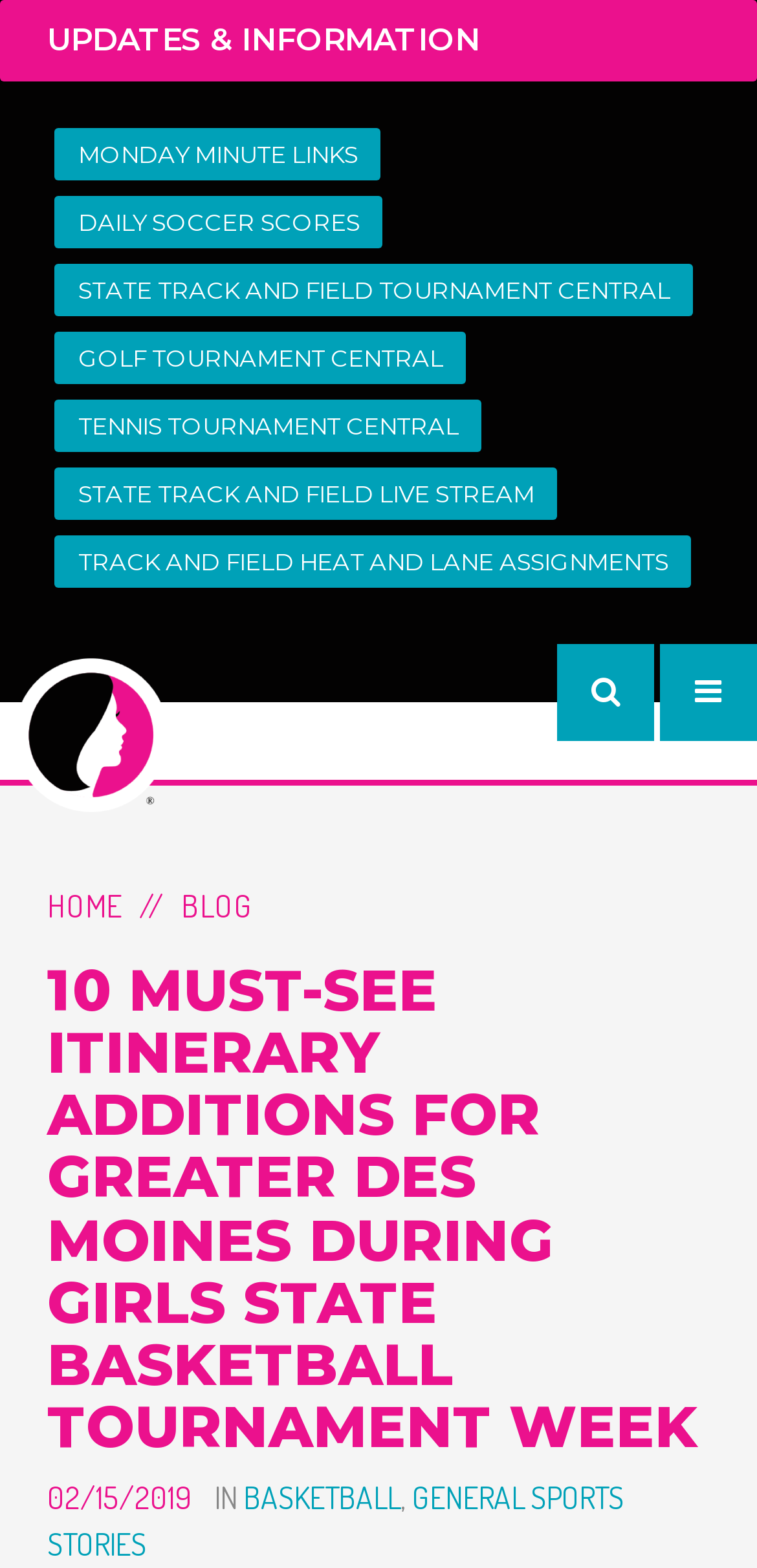From the webpage screenshot, predict the bounding box of the UI element that matches this description: "Home".

[0.062, 0.565, 0.163, 0.592]